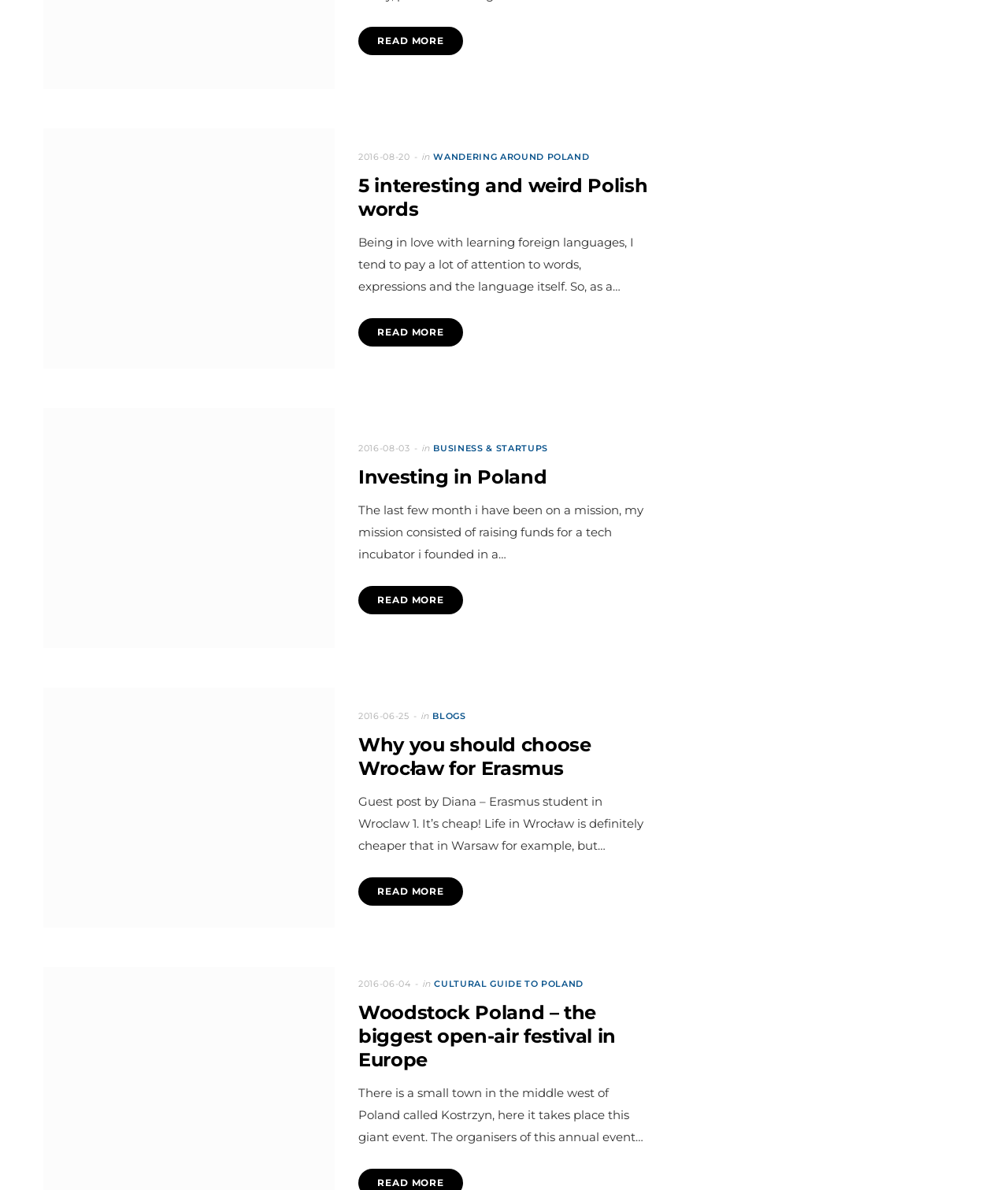Based on the image, provide a detailed response to the question:
What is the date of the second article?

I found the date of the second article by looking at the time element with the text '2016-08-03' which is a child of the second article element.